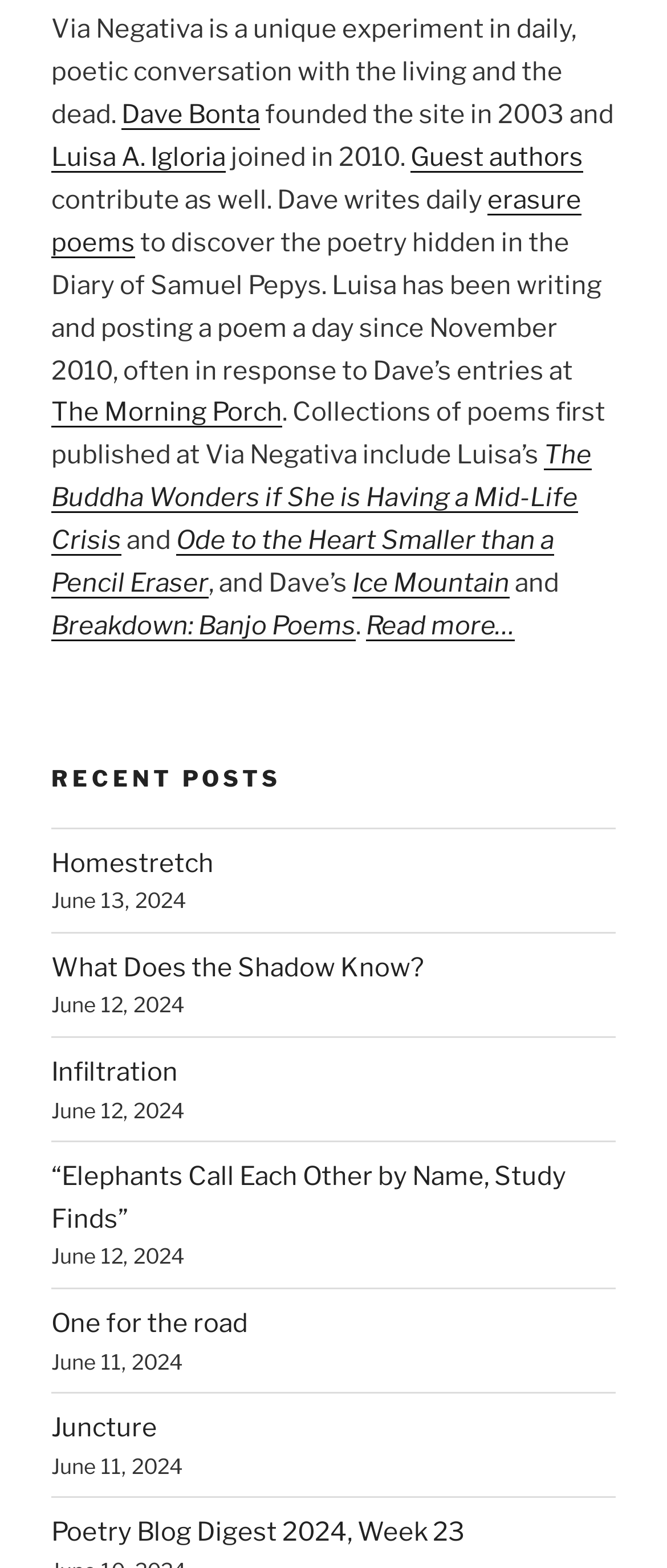Answer succinctly with a single word or phrase:
What is the title of the most recent post?

Homestretch